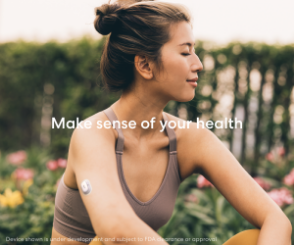What is the background of the image?
Please provide a comprehensive answer based on the information in the image.

The background of the image features a lush garden with vibrant flowers, which creates a serene and peaceful atmosphere, and reinforces the theme of wellness and natural vitality.